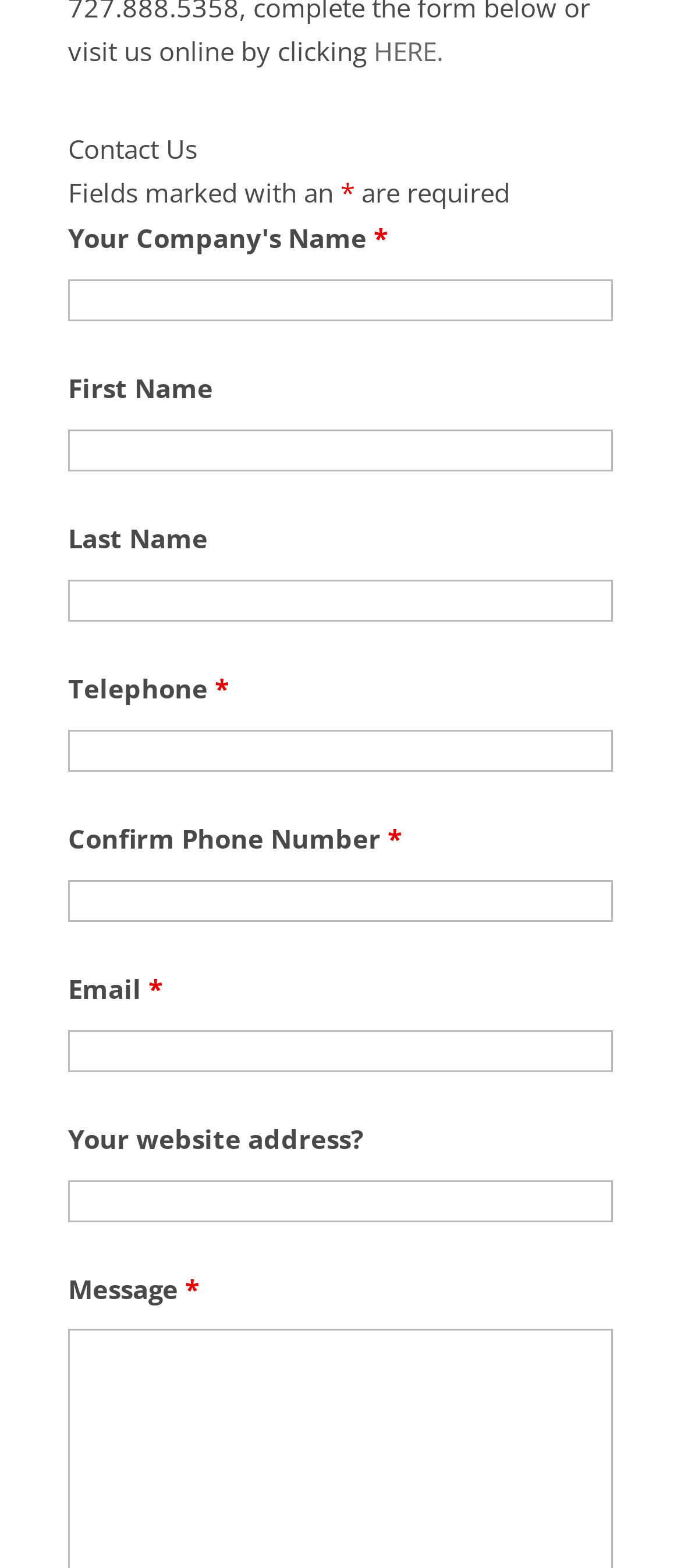Identify the bounding box coordinates of the section that should be clicked to achieve the task described: "Type email address".

[0.1, 0.657, 0.9, 0.684]